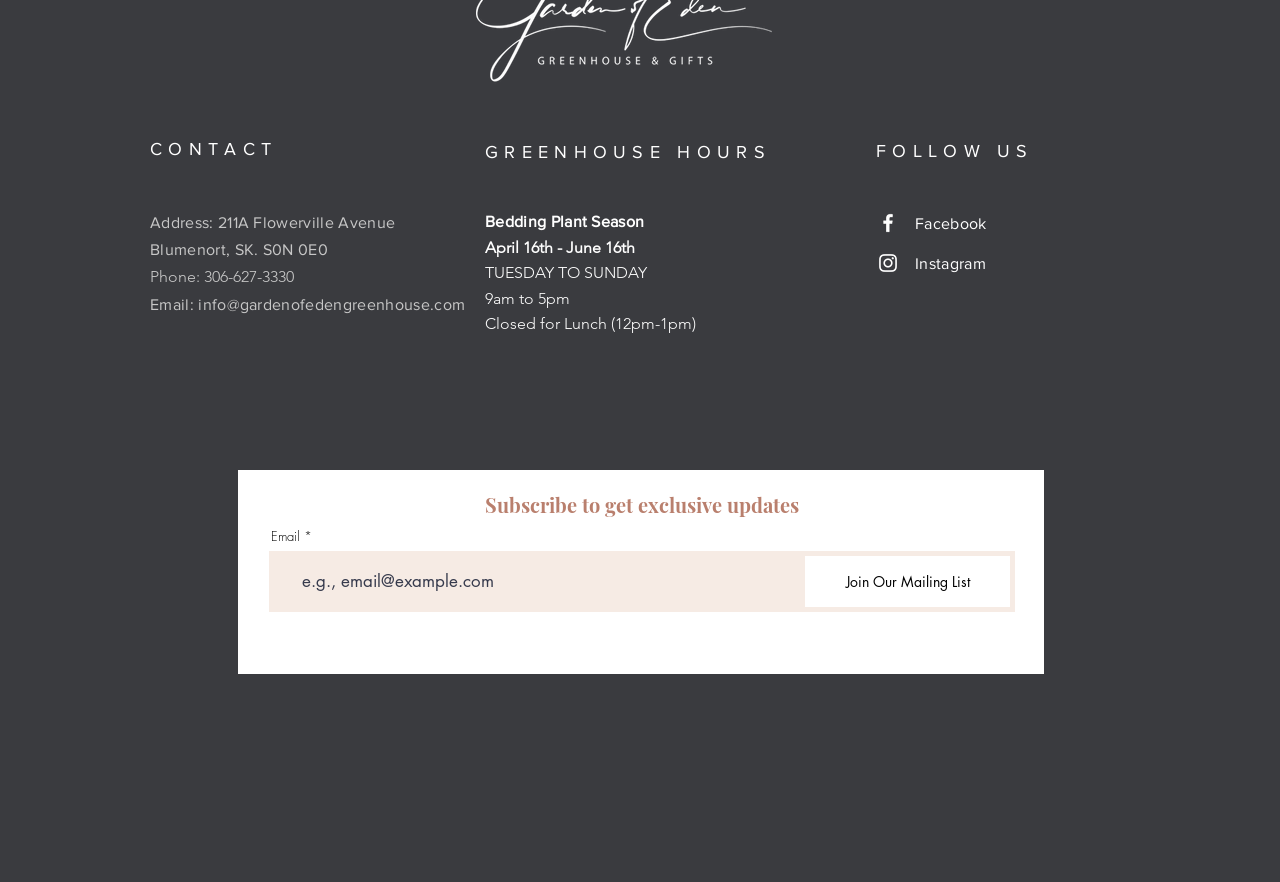Identify the bounding box for the UI element described as: "Instagram". The coordinates should be four float numbers between 0 and 1, i.e., [left, top, right, bottom].

[0.715, 0.289, 0.77, 0.308]